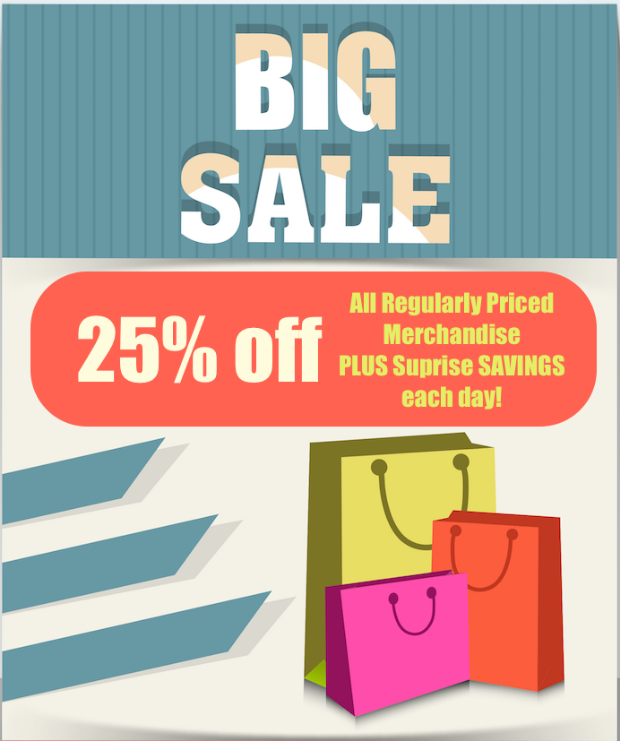Please give a succinct answer to the question in one word or phrase:
What type of customers is the promotional material likely aimed at?

Quilters and crafters